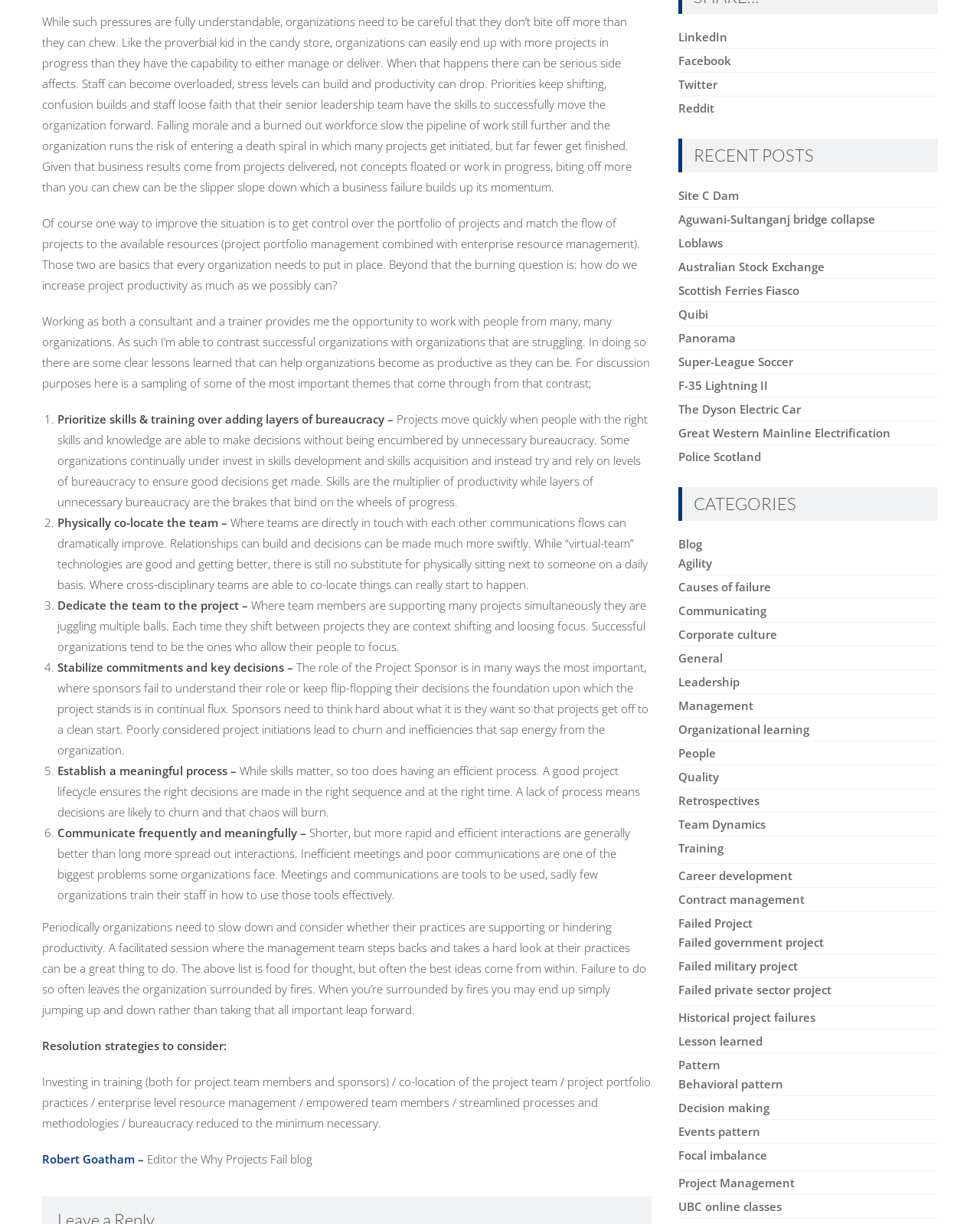Please find the bounding box for the following UI element description. Provide the coordinates in (top-left x, top-left y, bottom-right x, bottom-right y) format, with values between 0 and 1: Focal imbalance

[0.692, 0.937, 0.783, 0.95]